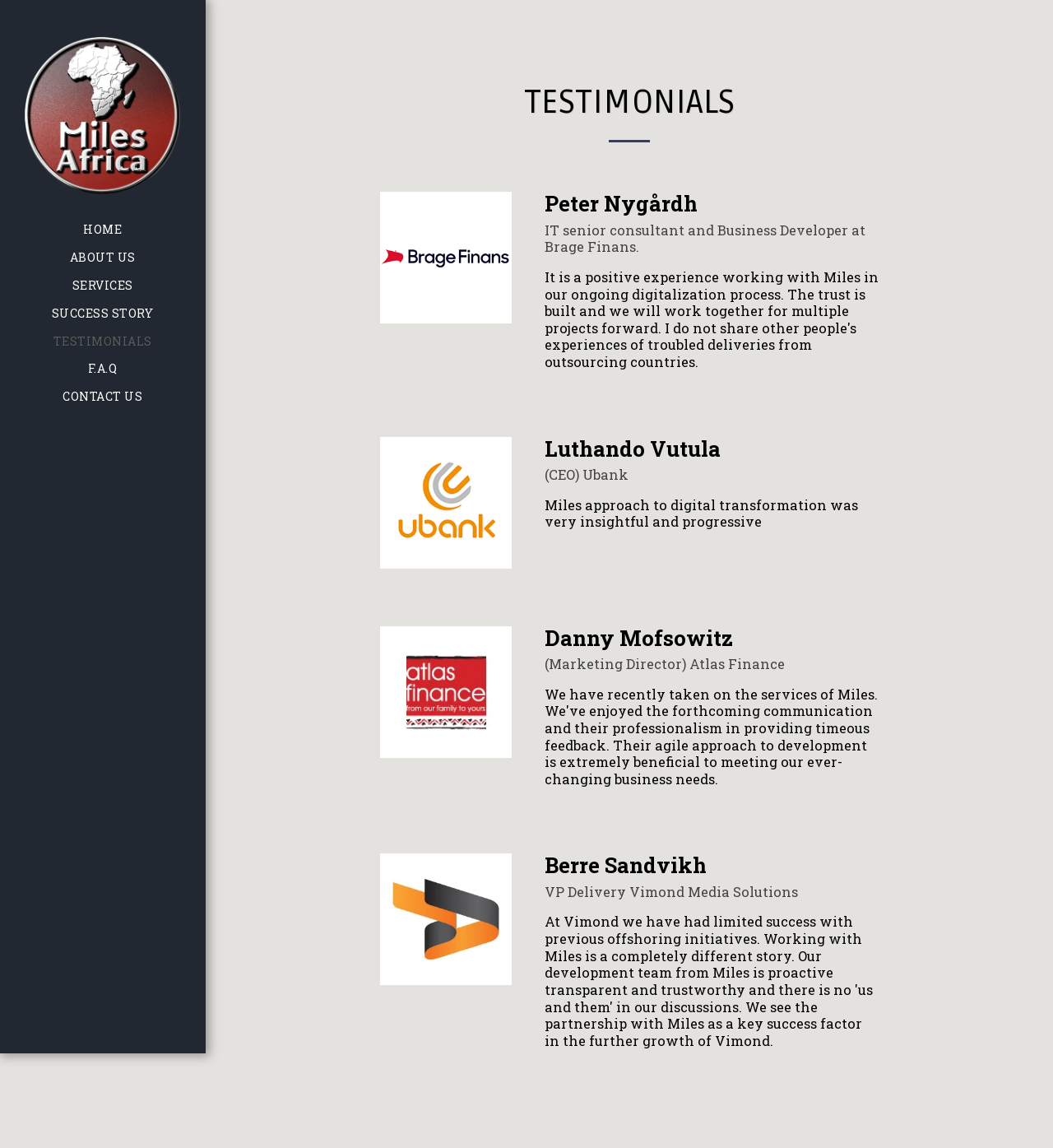What is the company of Luthando Vutula?
Refer to the image and provide a thorough answer to the question.

The company of Luthando Vutula can be found below his name, which is '(CEO) Ubank'.